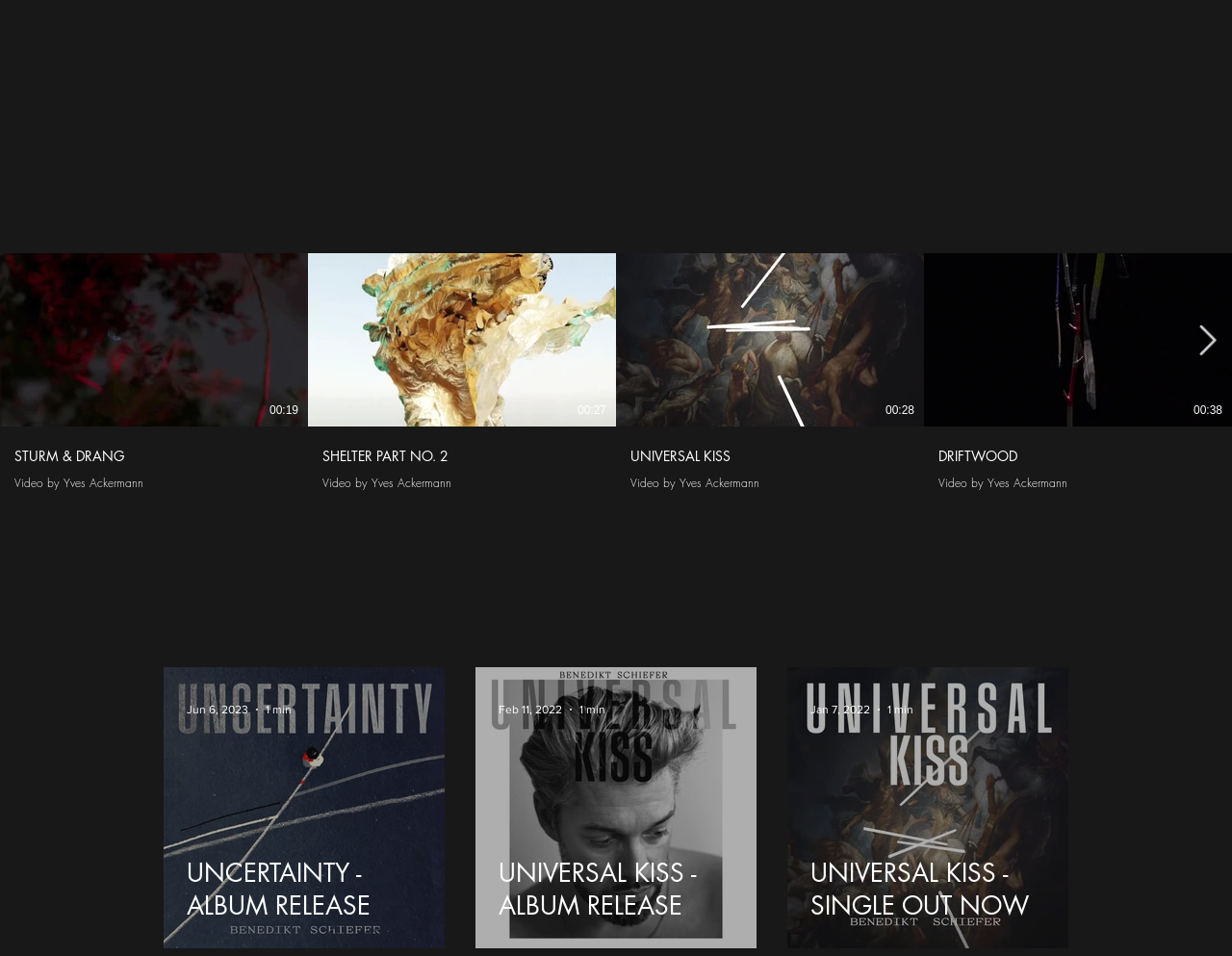Find the coordinates for the bounding box of the element with this description: "UNCERTAINTY - ALBUM RELEASE".

[0.152, 0.895, 0.342, 0.965]